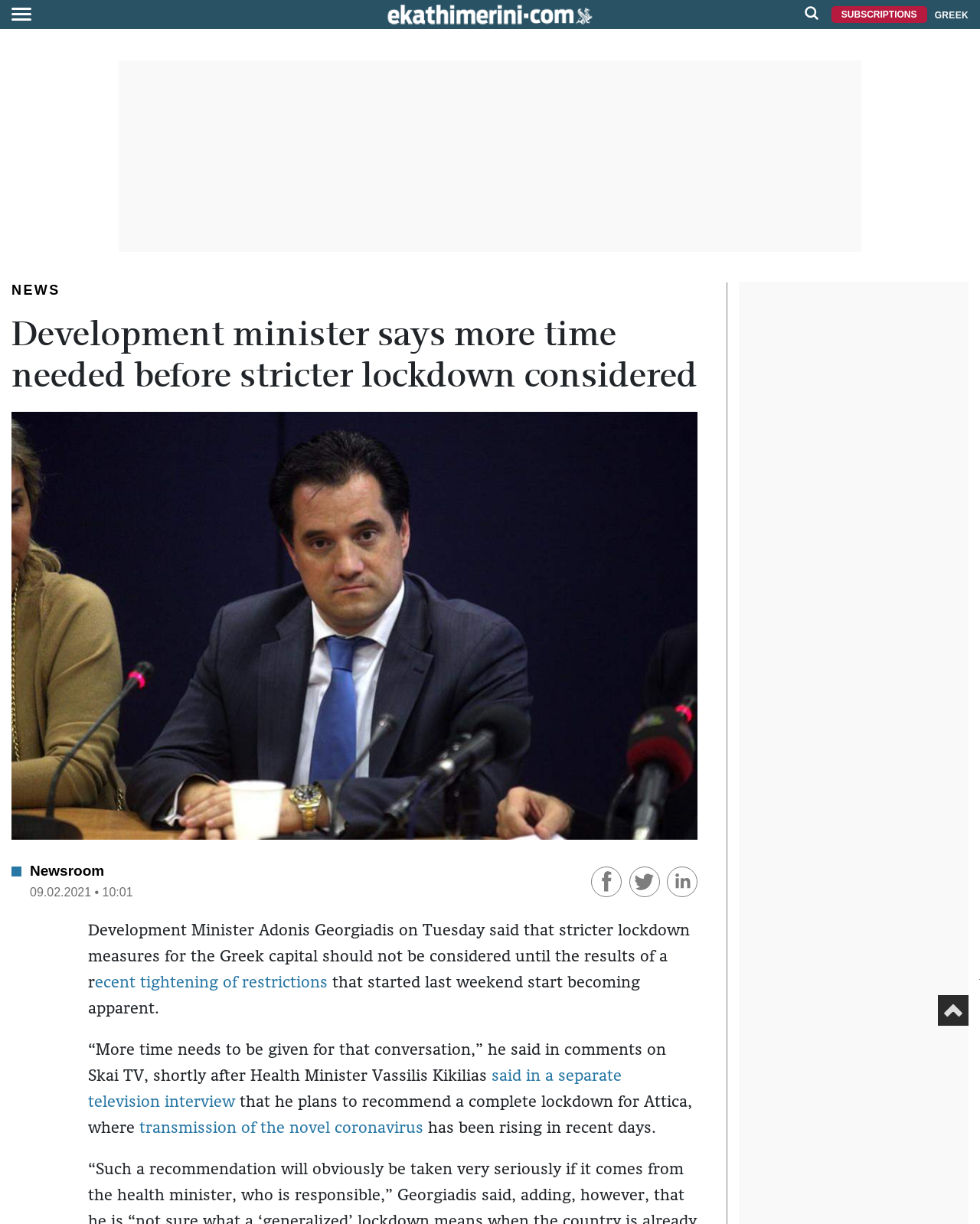Locate the bounding box coordinates of the clickable area to execute the instruction: "Read the news article". Provide the coordinates as four float numbers between 0 and 1, represented as [left, top, right, bottom].

[0.012, 0.247, 0.712, 0.324]